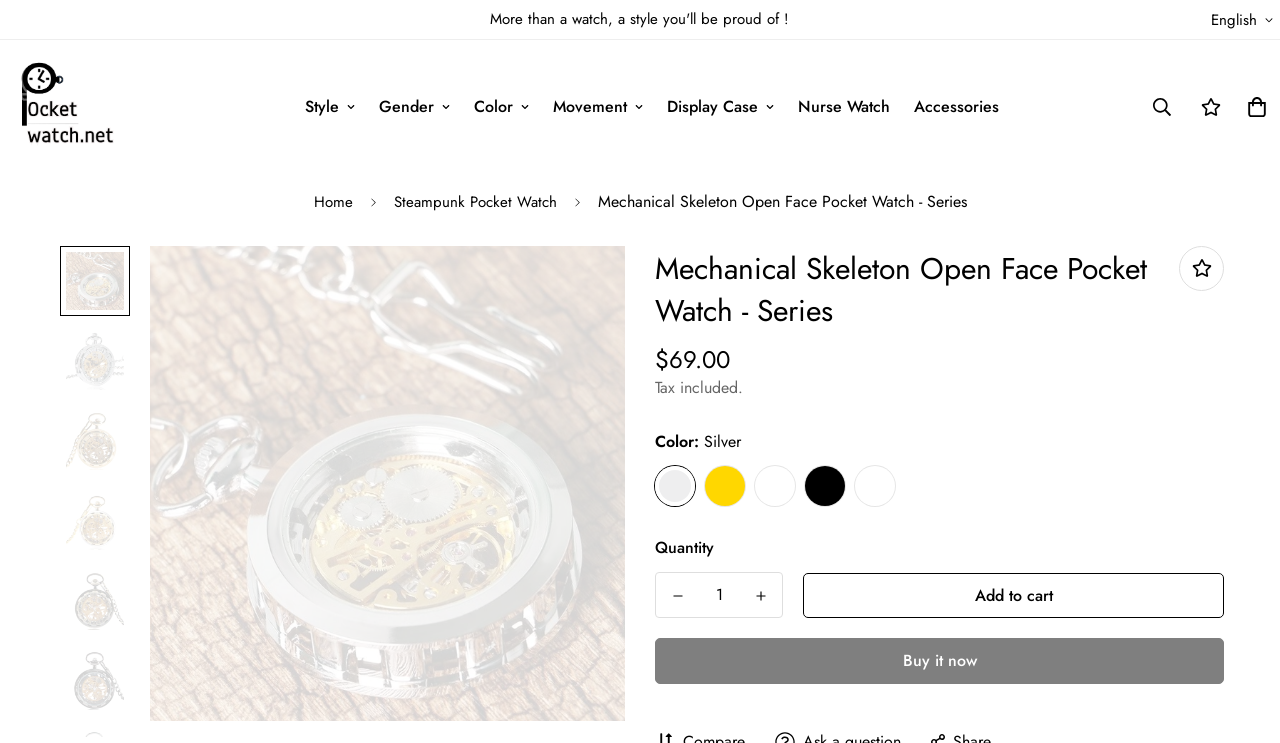What is the regular price of the watch?
Using the information from the image, provide a comprehensive answer to the question.

I found the regular price of the watch by looking at the price section on the webpage, which states 'Regular price: $69.00'.